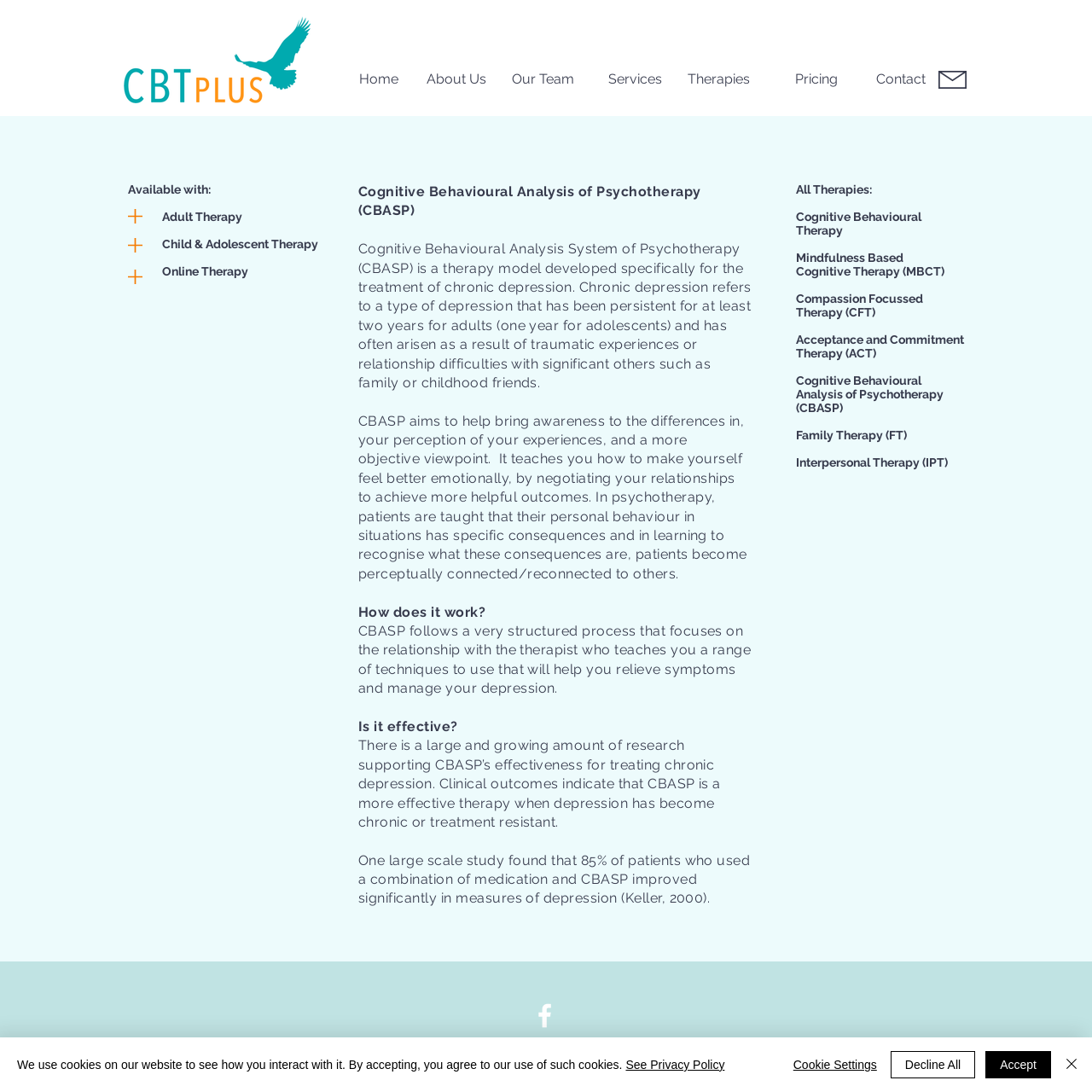Predict the bounding box of the UI element that fits this description: "Mindfulness Based".

[0.729, 0.23, 0.827, 0.242]